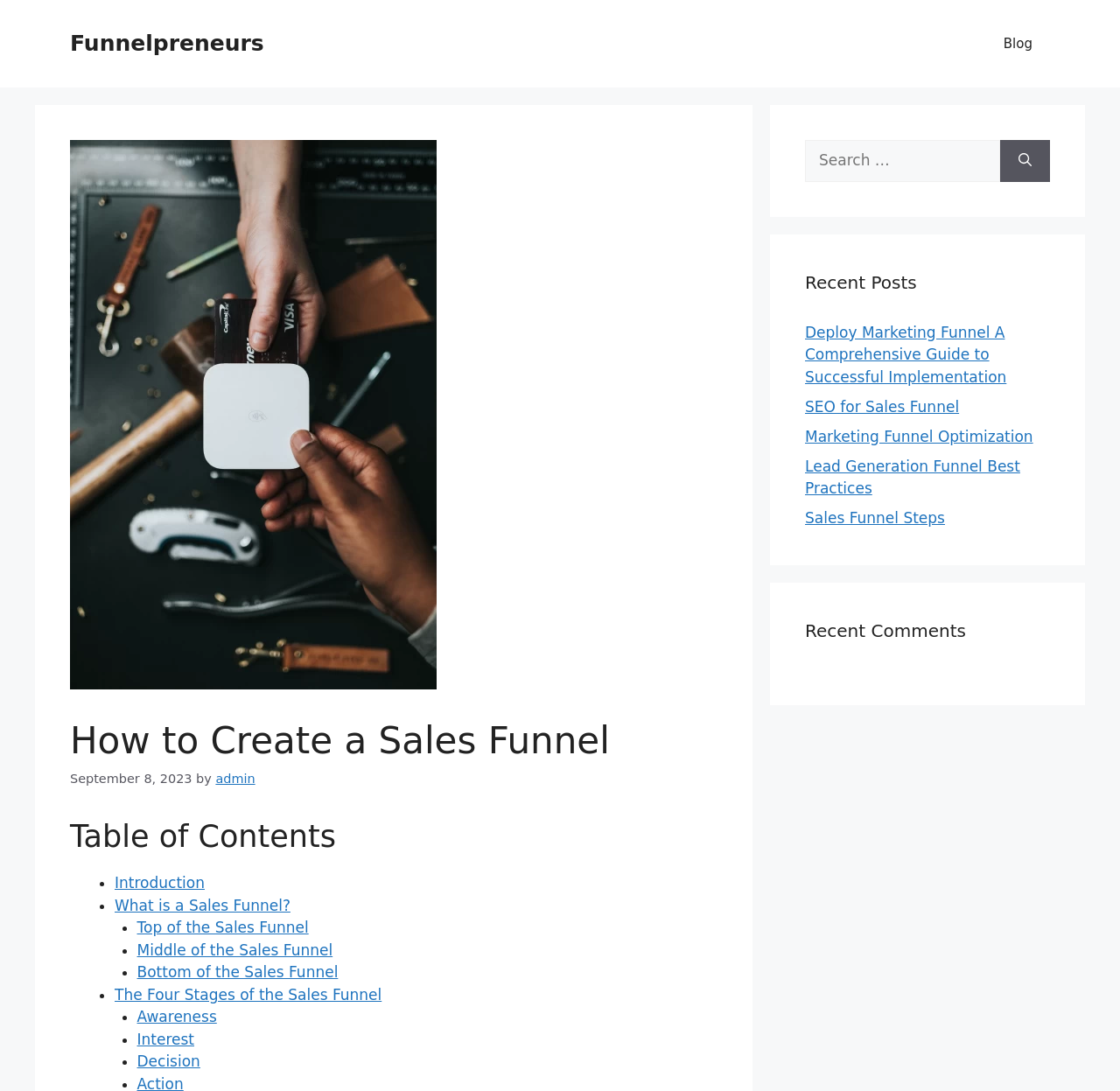Review the image closely and give a comprehensive answer to the question: What is the purpose of the search box?

I determined the purpose of the search box by looking at its location and the text 'Search for:' next to it, which suggests that it is used to search for content on the webpage.